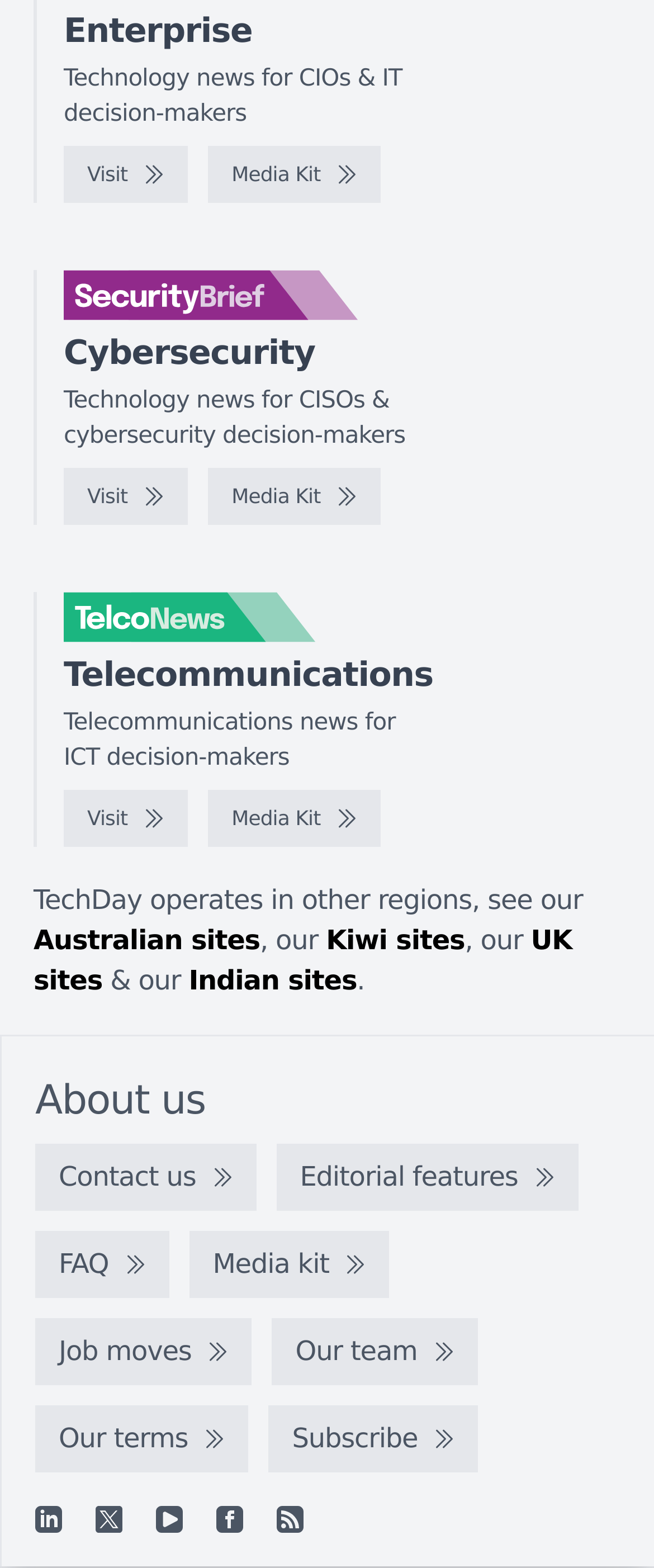Find and provide the bounding box coordinates for the UI element described here: "Australian sites". The coordinates should be given as four float numbers between 0 and 1: [left, top, right, bottom].

[0.051, 0.59, 0.397, 0.61]